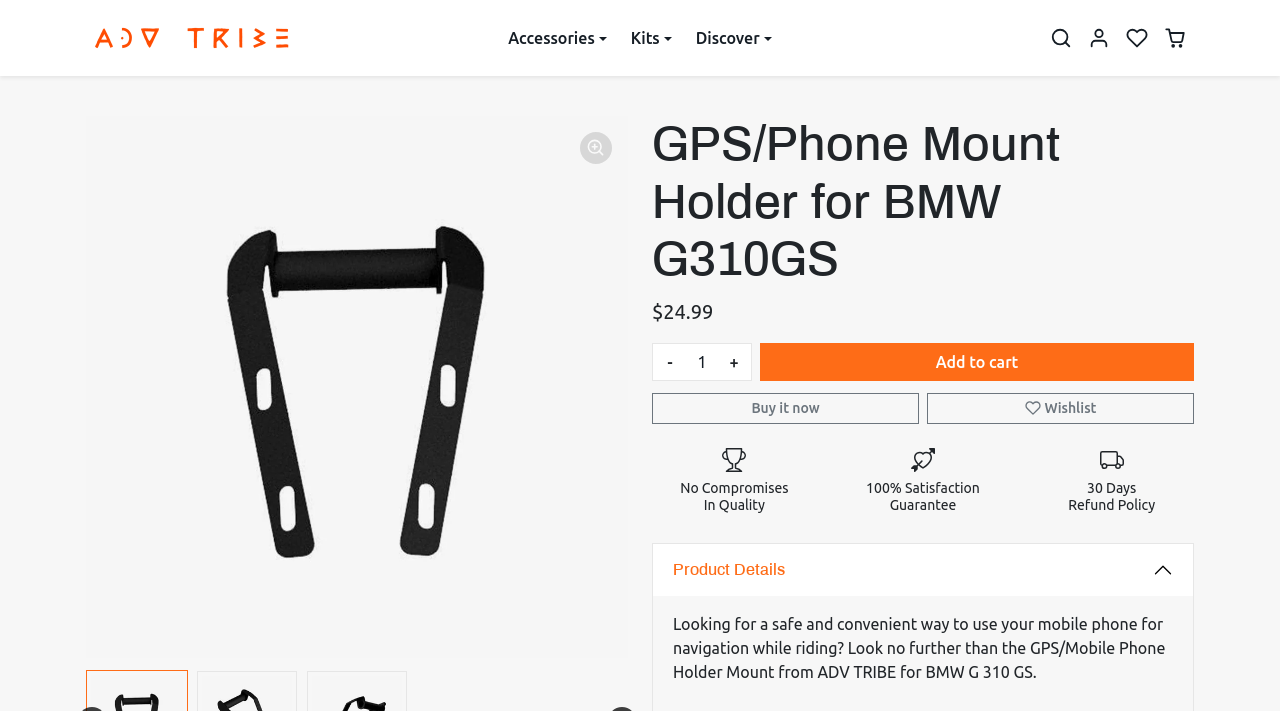What is the material of the GPS/Phone Mount Holder?
Refer to the image and respond with a one-word or short-phrase answer.

304 stainless steel